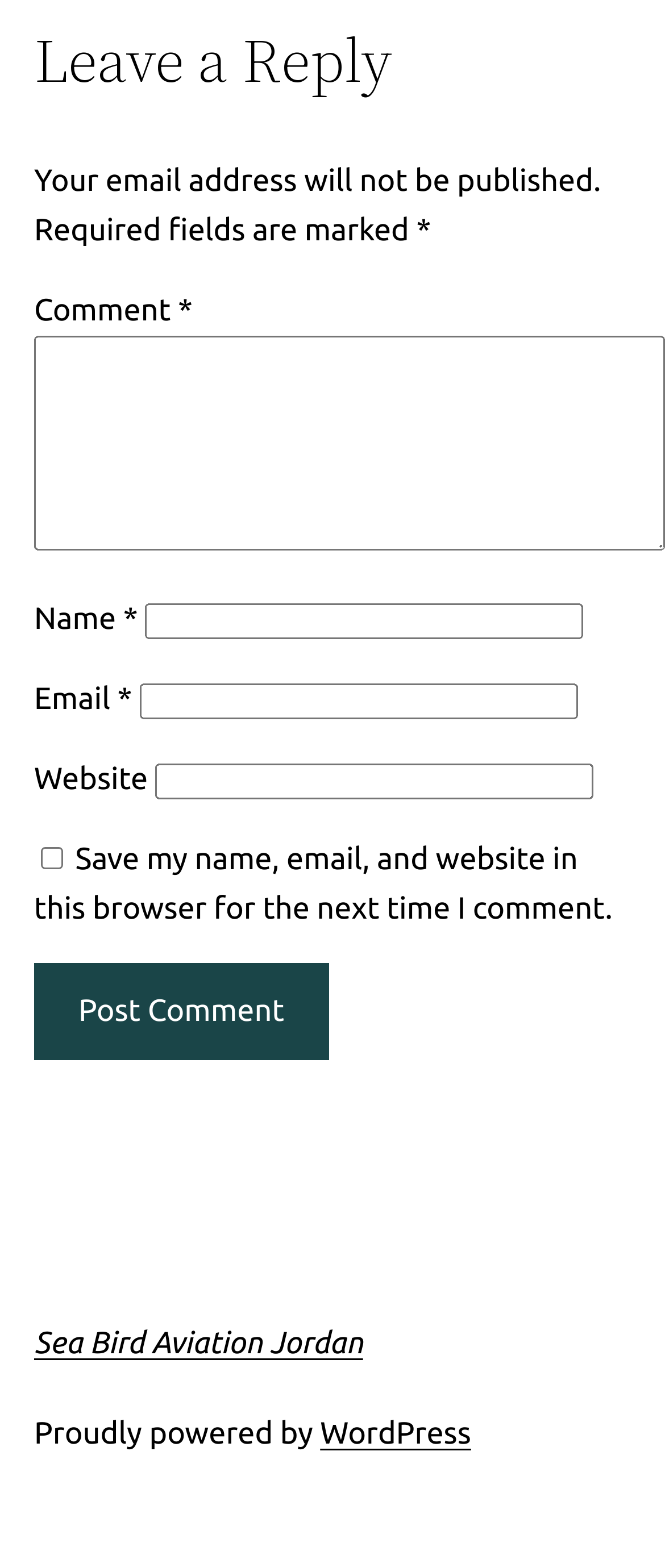Using the element description: "WordPress", determine the bounding box coordinates for the specified UI element. The coordinates should be four float numbers between 0 and 1, [left, top, right, bottom].

[0.481, 0.903, 0.708, 0.925]